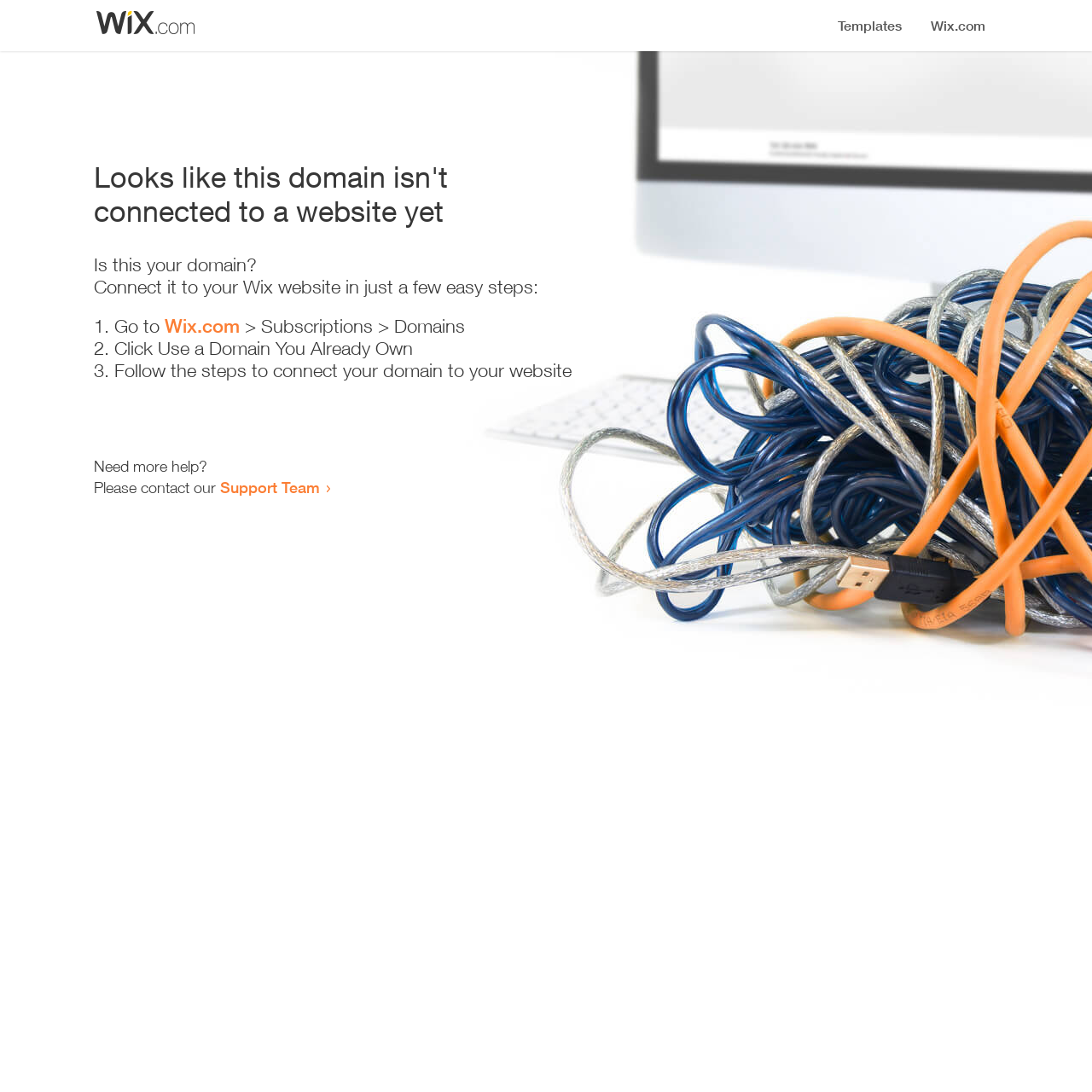Identify and provide the main heading of the webpage.

Looks like this domain isn't
connected to a website yet